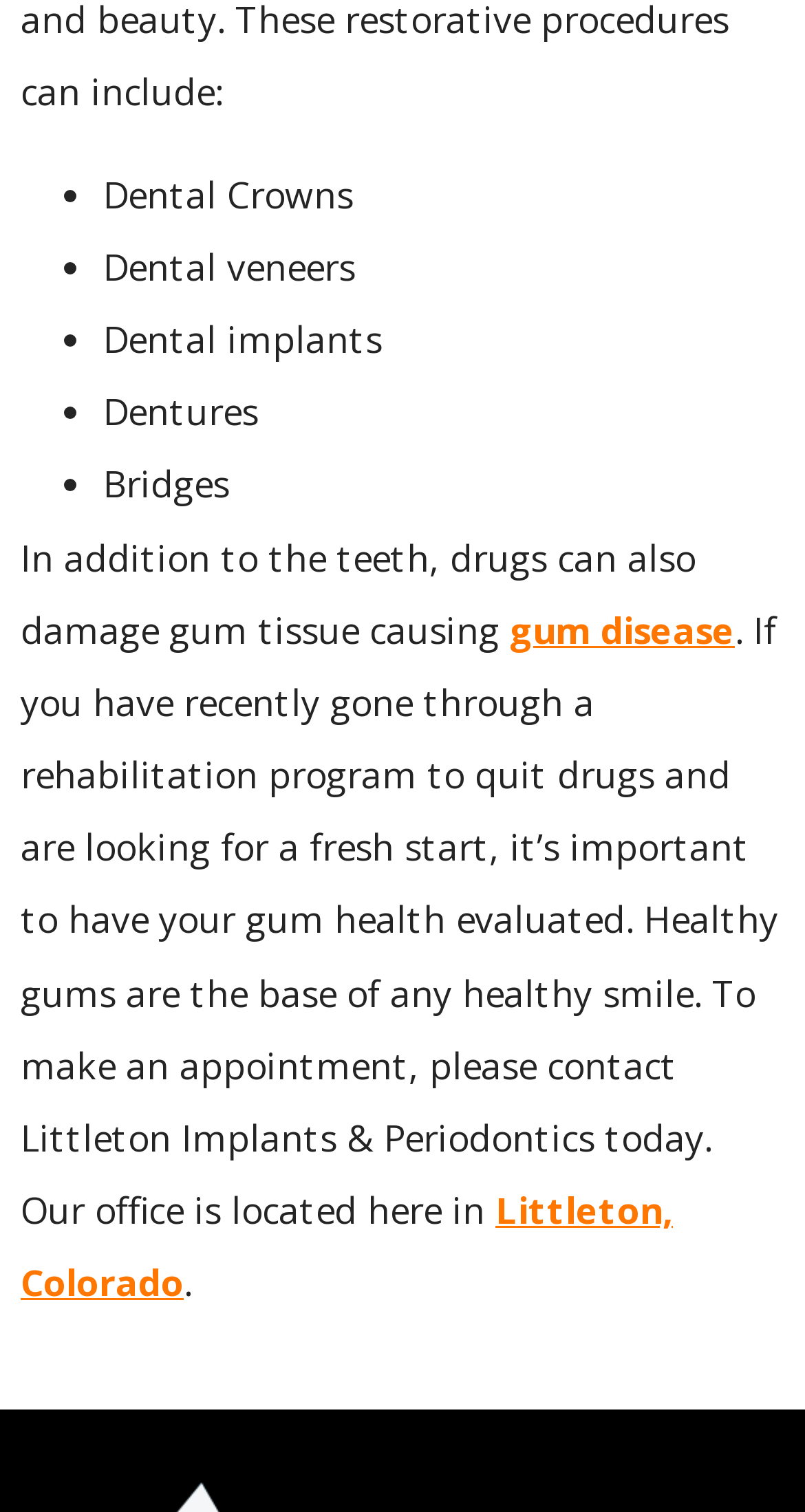Identify the bounding box coordinates for the UI element that matches this description: "Littleton, Colorado".

[0.026, 0.784, 0.836, 0.865]